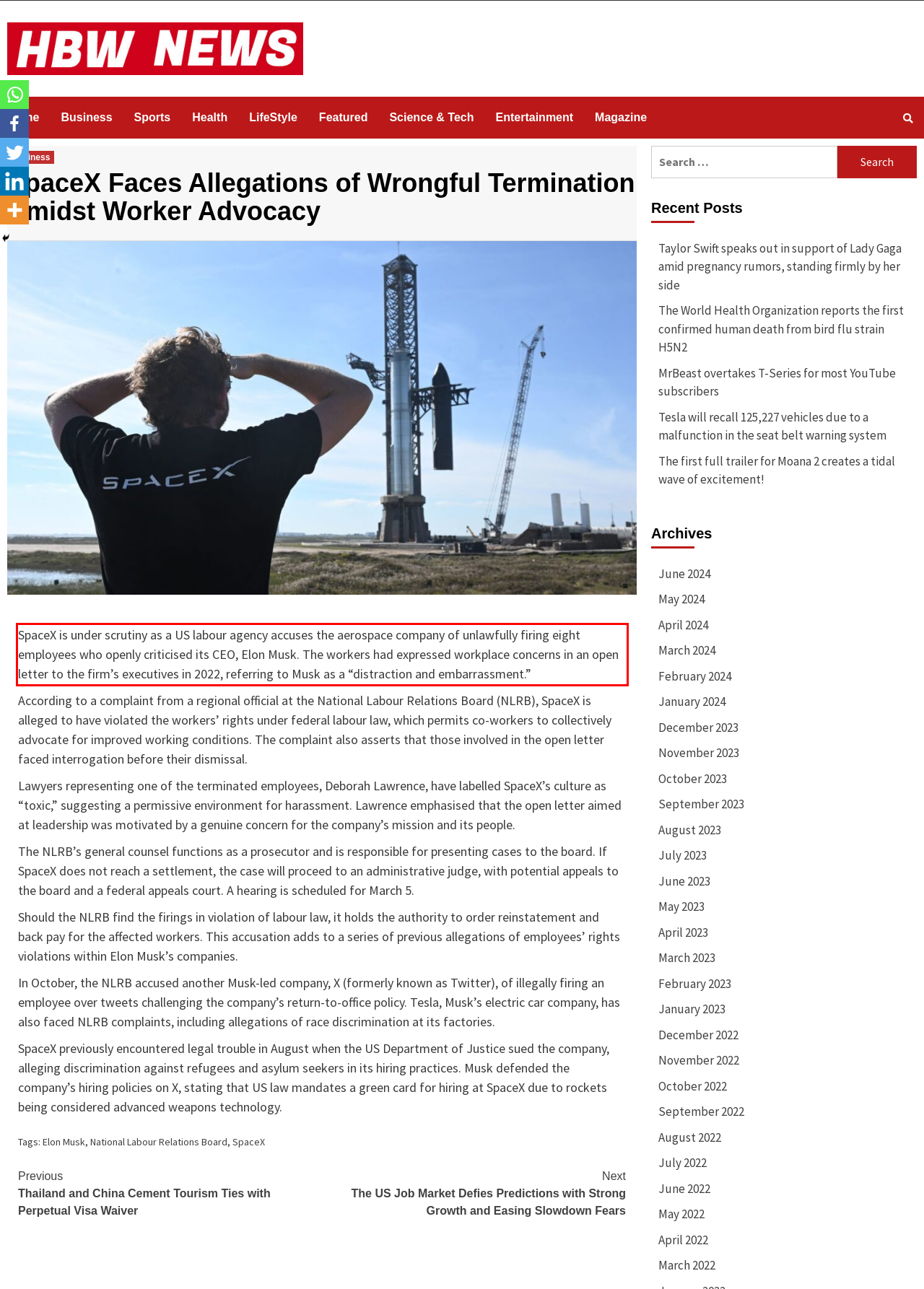Given a screenshot of a webpage with a red bounding box, extract the text content from the UI element inside the red bounding box.

SpaceX is under scrutiny as a US labour agency accuses the aerospace company of unlawfully firing eight employees who openly criticised its CEO, Elon Musk. The workers had expressed workplace concerns in an open letter to the firm’s executives in 2022, referring to Musk as a “distraction and embarrassment.”